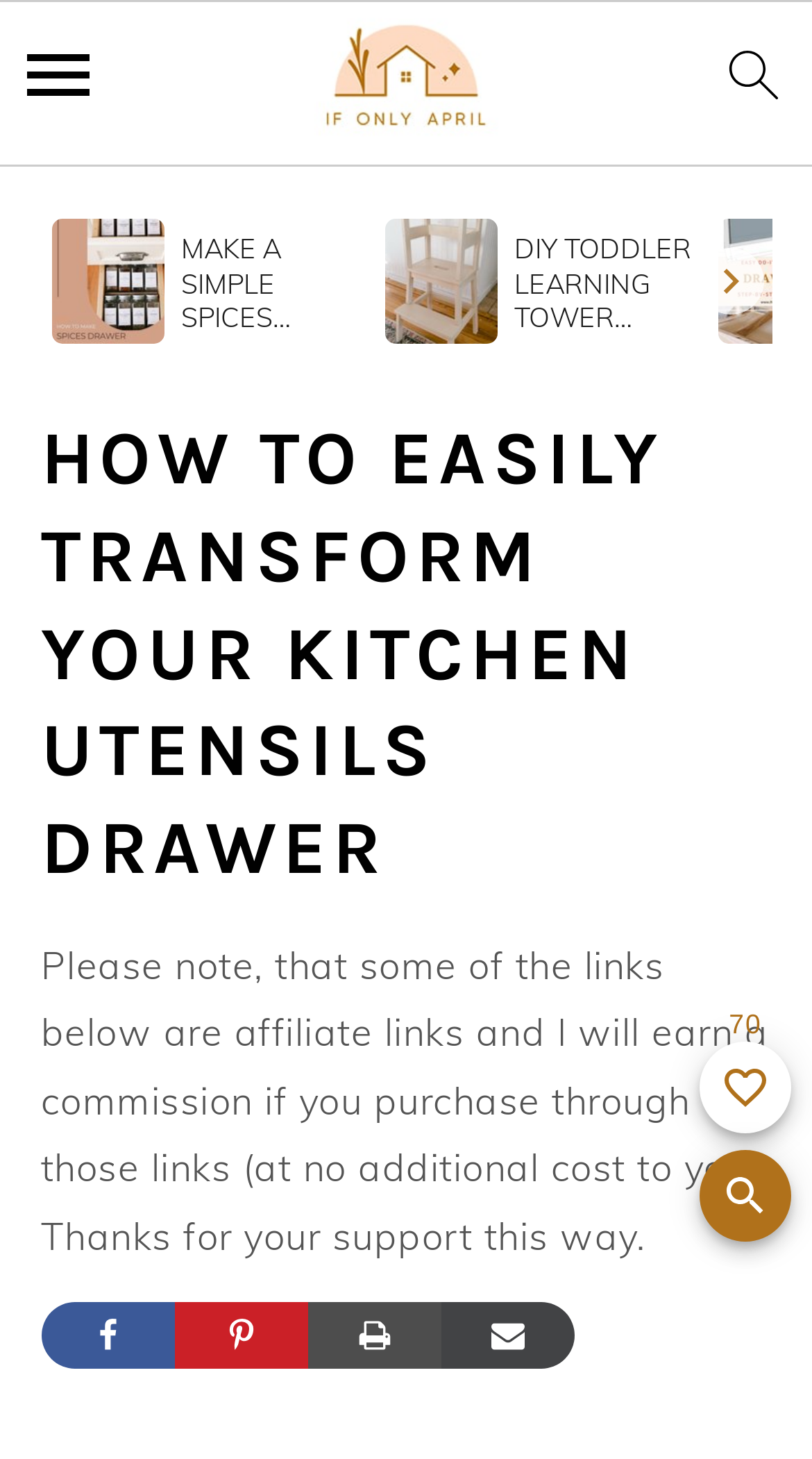Answer the following in one word or a short phrase: 
What is the main topic of this webpage?

Kitchen utensils drawer organizer